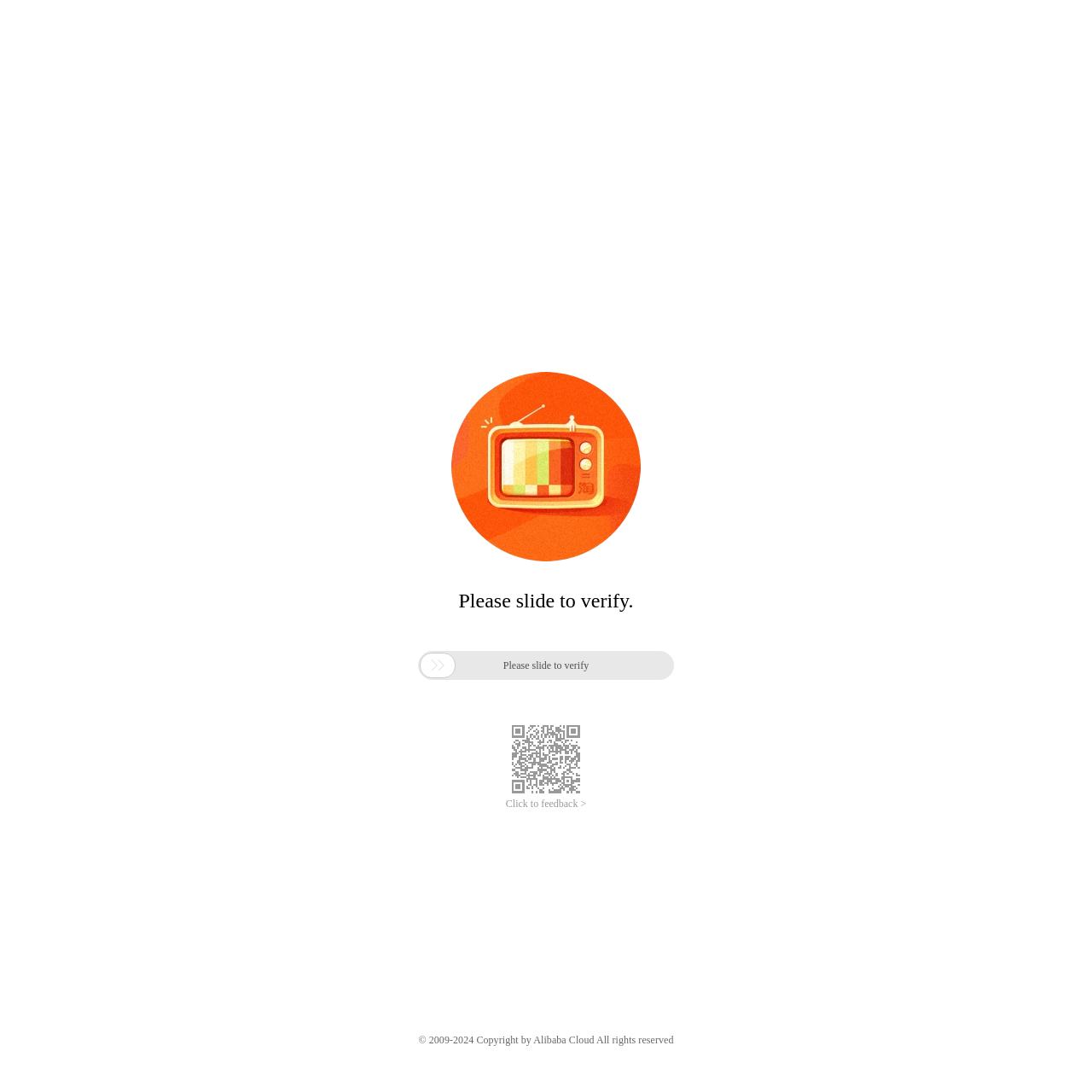Please determine the bounding box coordinates for the UI element described as: "title="点击查看源网页"".

[0.1, 0.035, 0.2, 0.055]